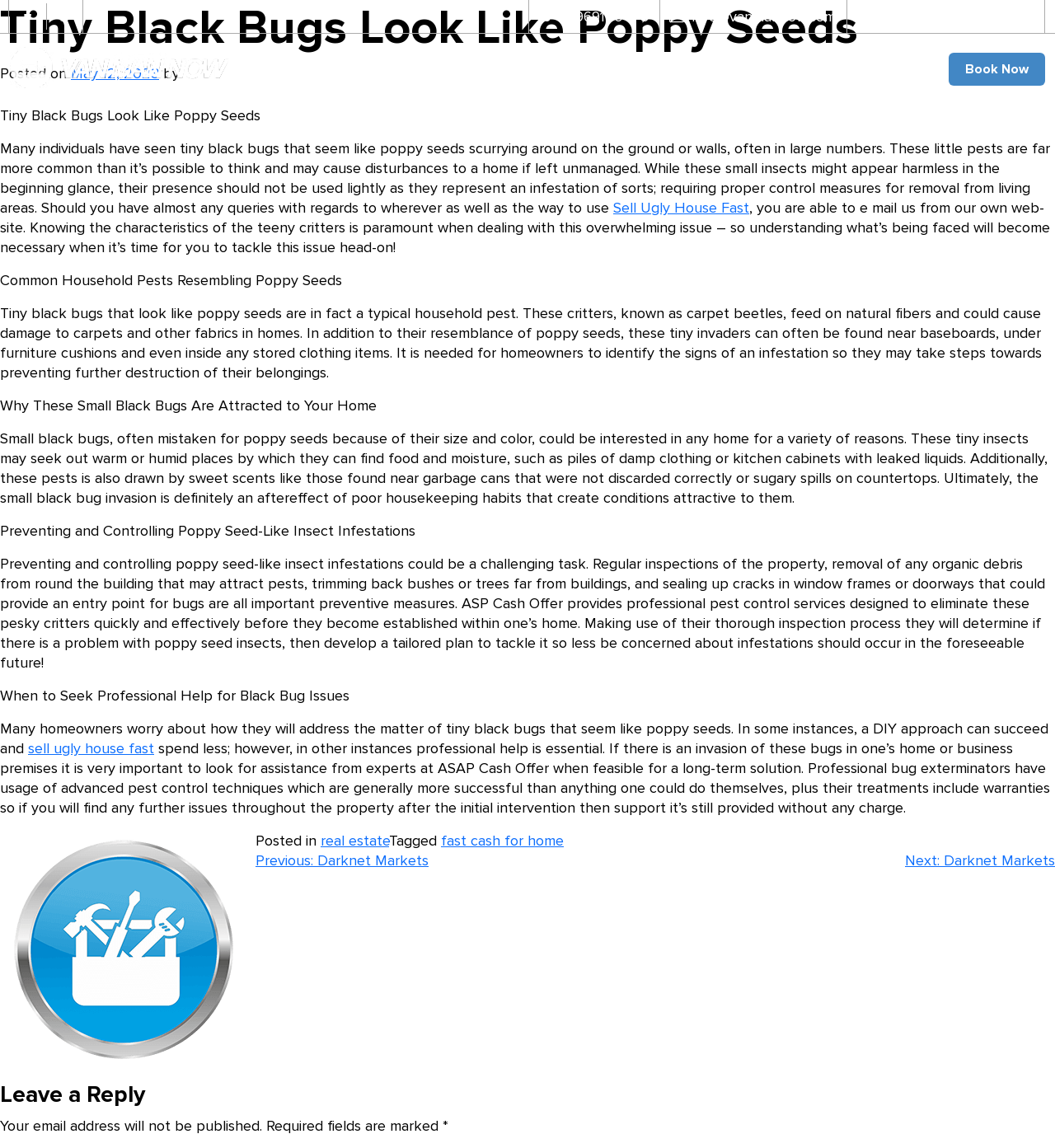Locate the bounding box coordinates of the element that needs to be clicked to carry out the instruction: "Click the 'Book Now' button". The coordinates should be given as four float numbers ranging from 0 to 1, i.e., [left, top, right, bottom].

[0.899, 0.046, 0.991, 0.074]